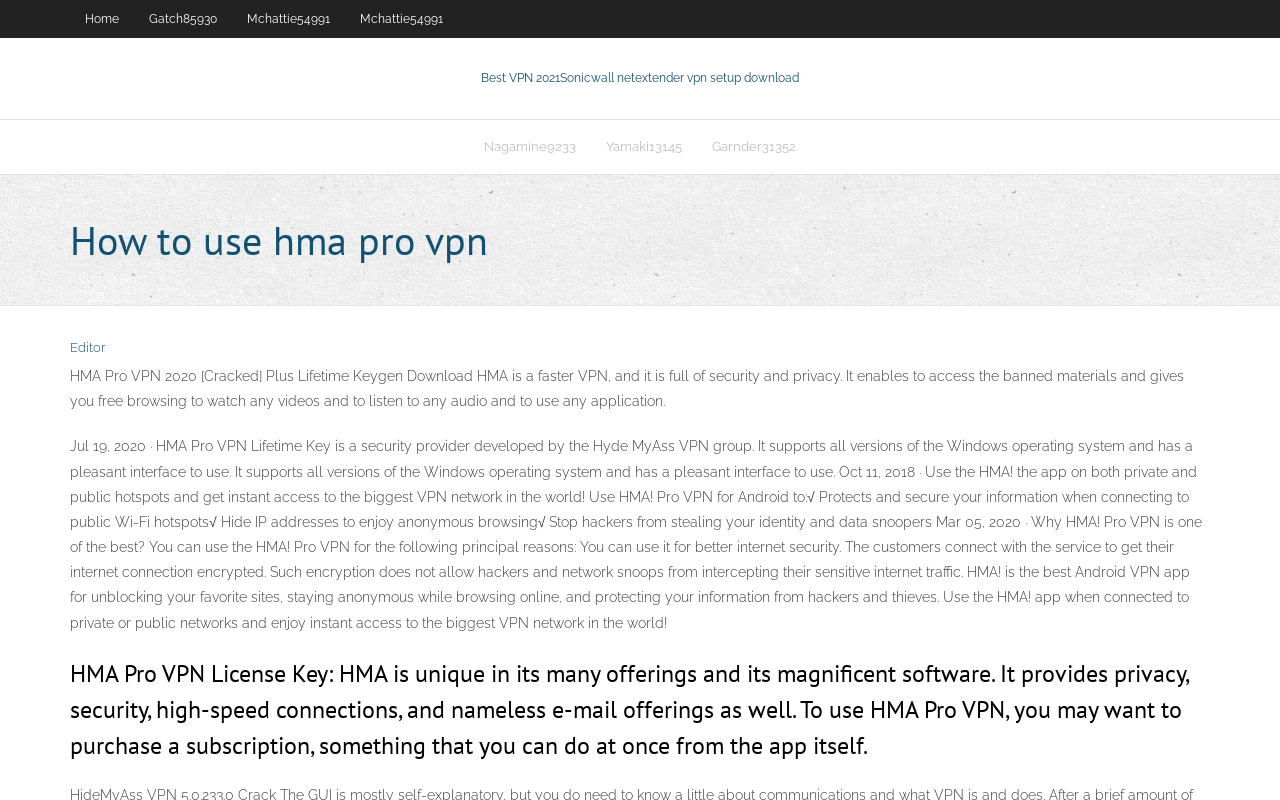What is required to use HMA Pro VPN?
Using the information from the image, give a concise answer in one word or a short phrase.

Subscription